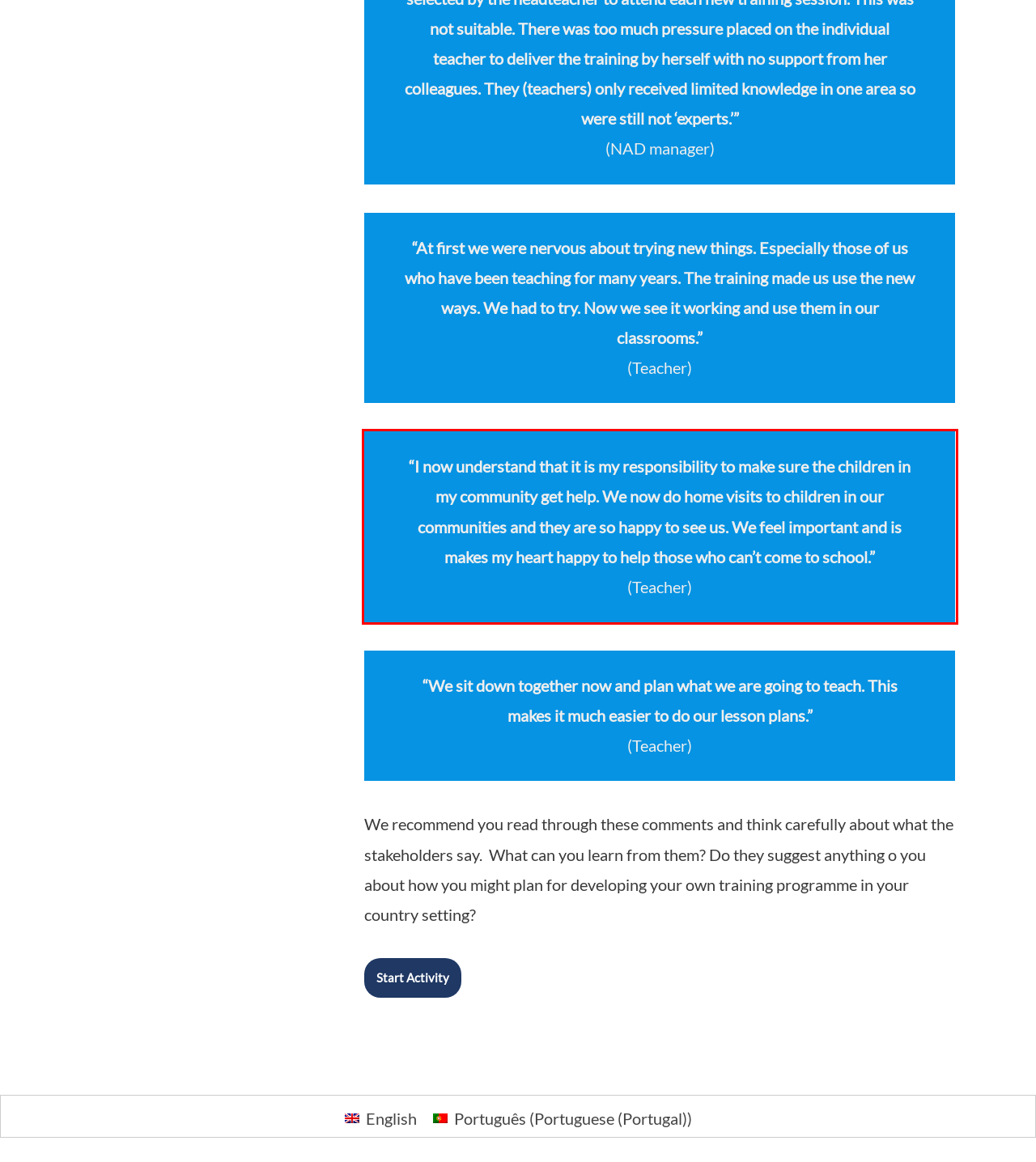By examining the provided screenshot of a webpage, recognize the text within the red bounding box and generate its text content.

“I now understand that it is my responsibility to make sure the children in my community get help. We now do home visits to children in our communities and they are so happy to see us. We feel important and is makes my heart happy to help those who can’t come to school.” (Teacher)